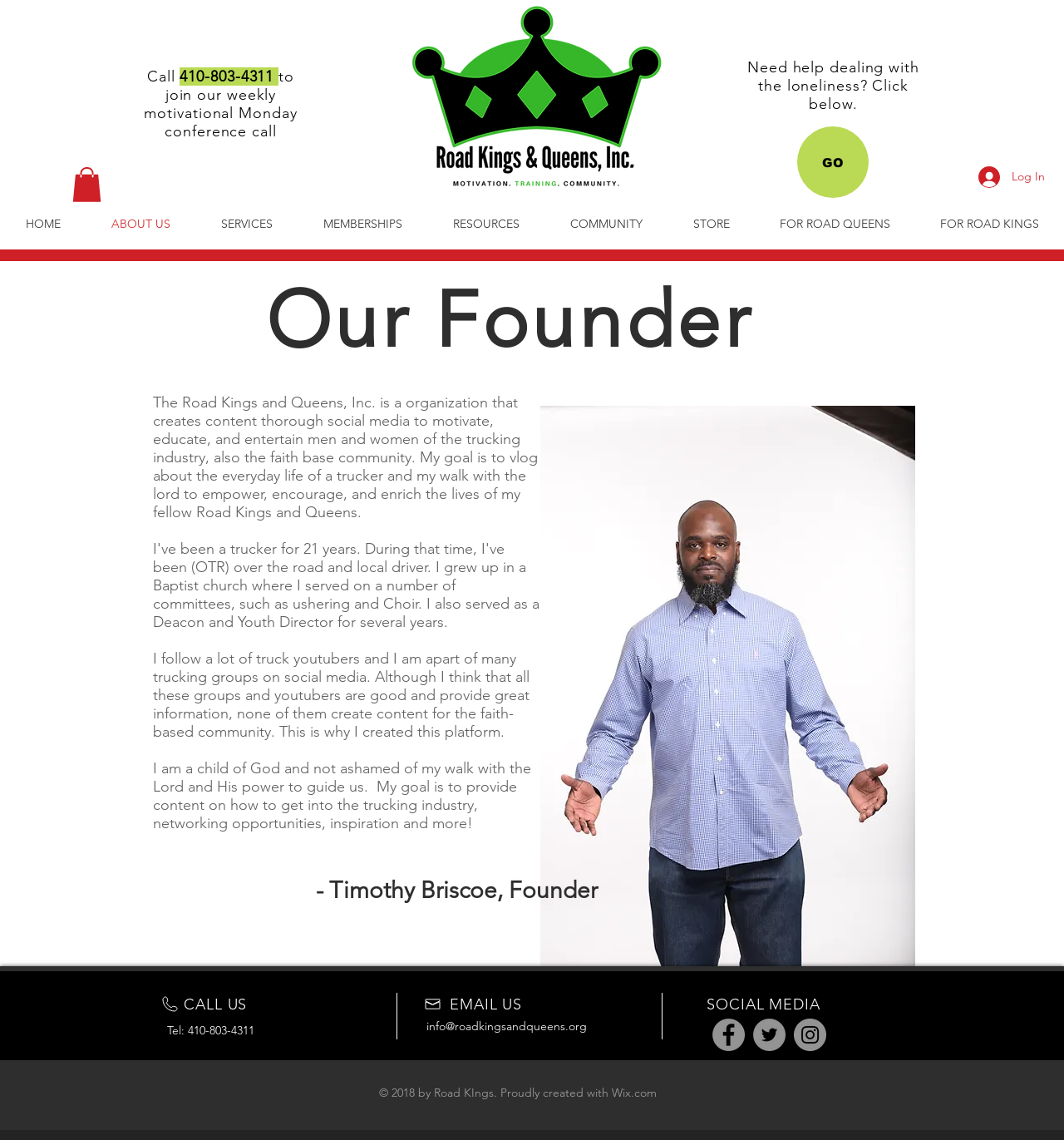What social media platforms are listed on the webpage?
Provide a fully detailed and comprehensive answer to the question.

I found the social media platforms by looking at the list element with the label 'Social Bar', which contains links to Facebook, Twitter, and Instagram, each with a grey circle icon.